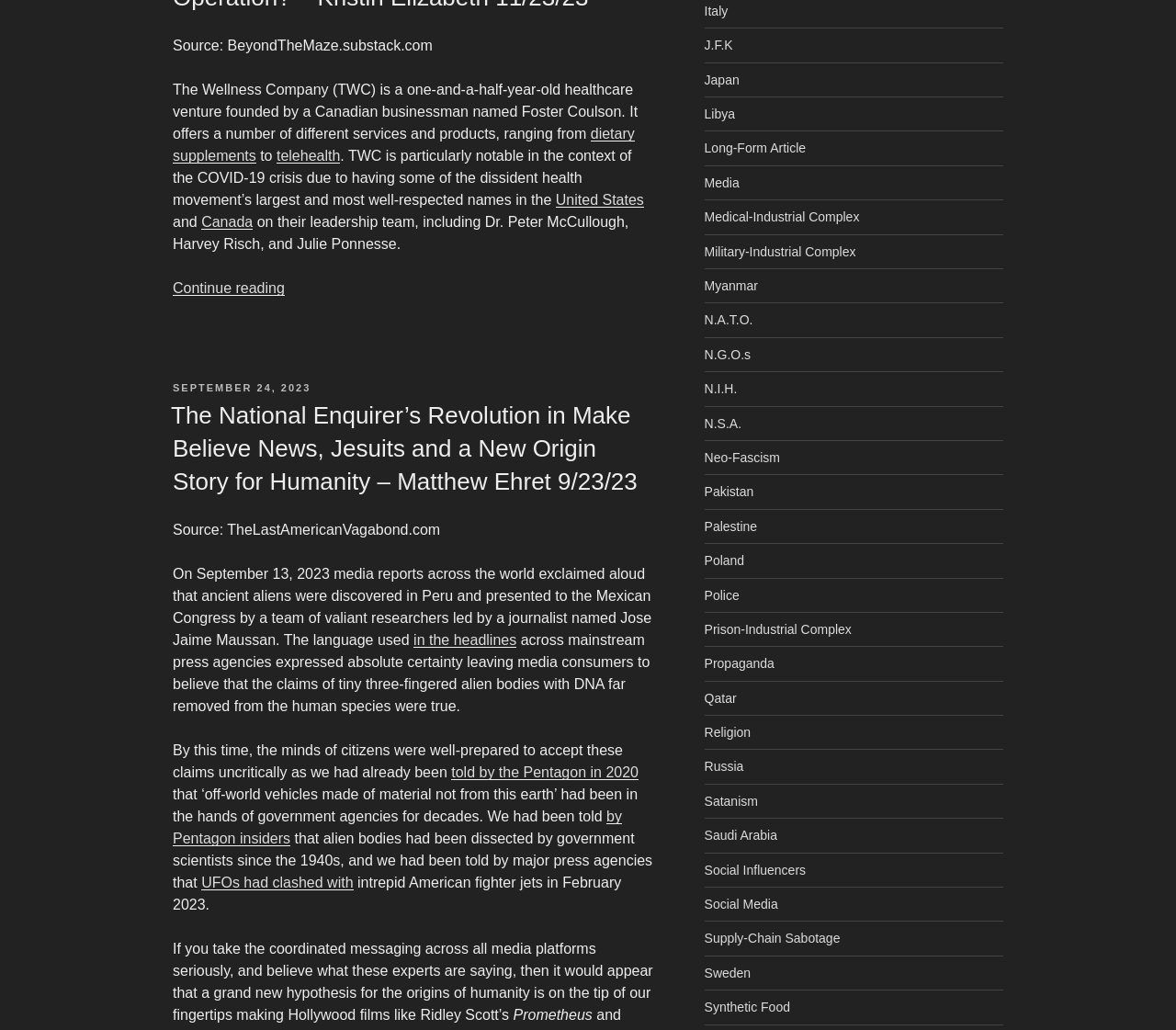What is the topic of the second article?
Please answer the question with a detailed response using the information from the screenshot.

The answer can be found in the second article, which mentions 'ancient aliens were discovered in Peru and presented to the Mexican Congress by a team of valiant researchers led by a journalist named Jose Jaime Maussan'.